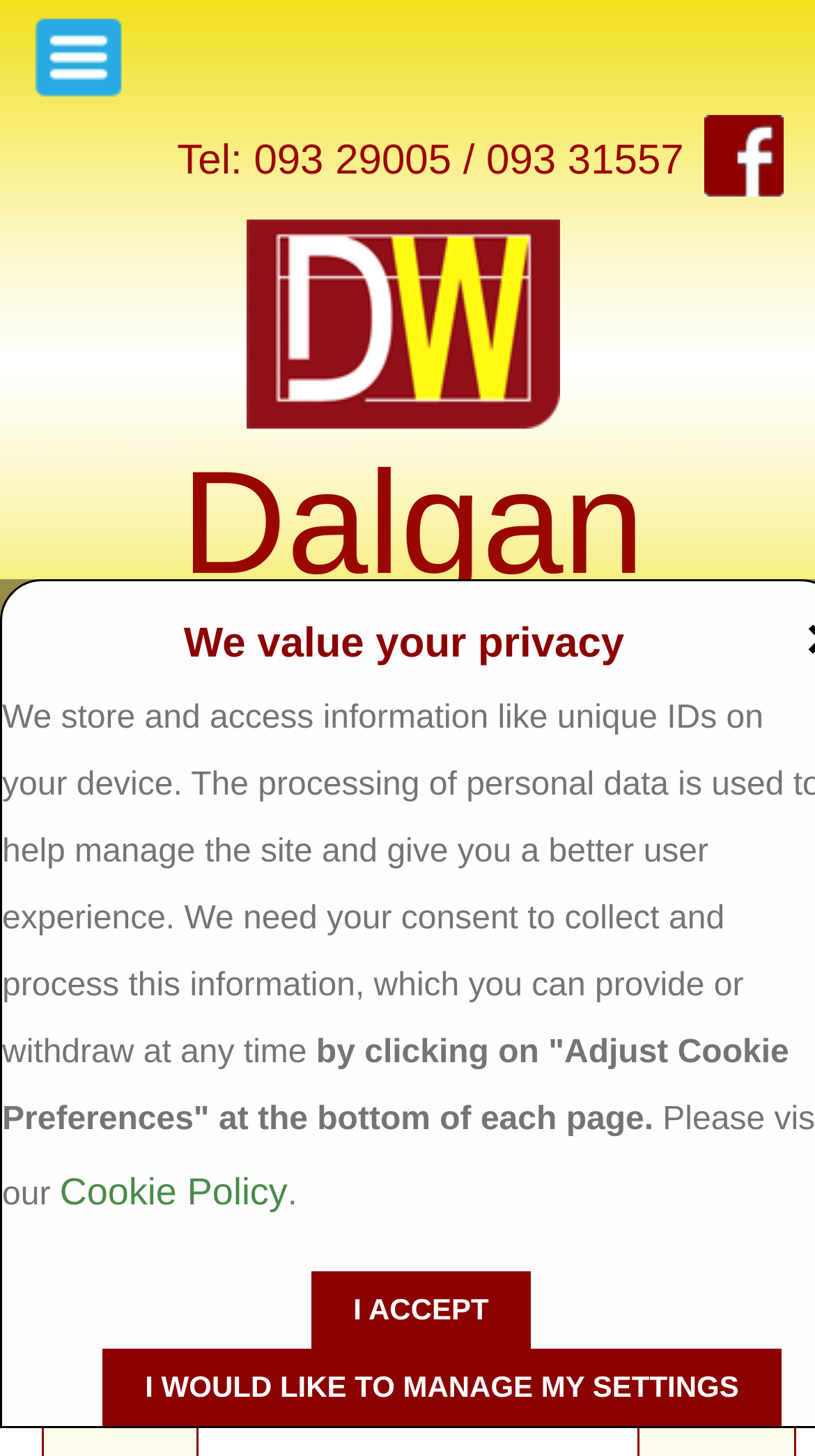Can you find the bounding box coordinates for the element that needs to be clicked to execute this instruction: "Click the Facebook link"? The coordinates should be given as four float numbers between 0 and 1, i.e., [left, top, right, bottom].

[0.864, 0.079, 0.962, 0.135]